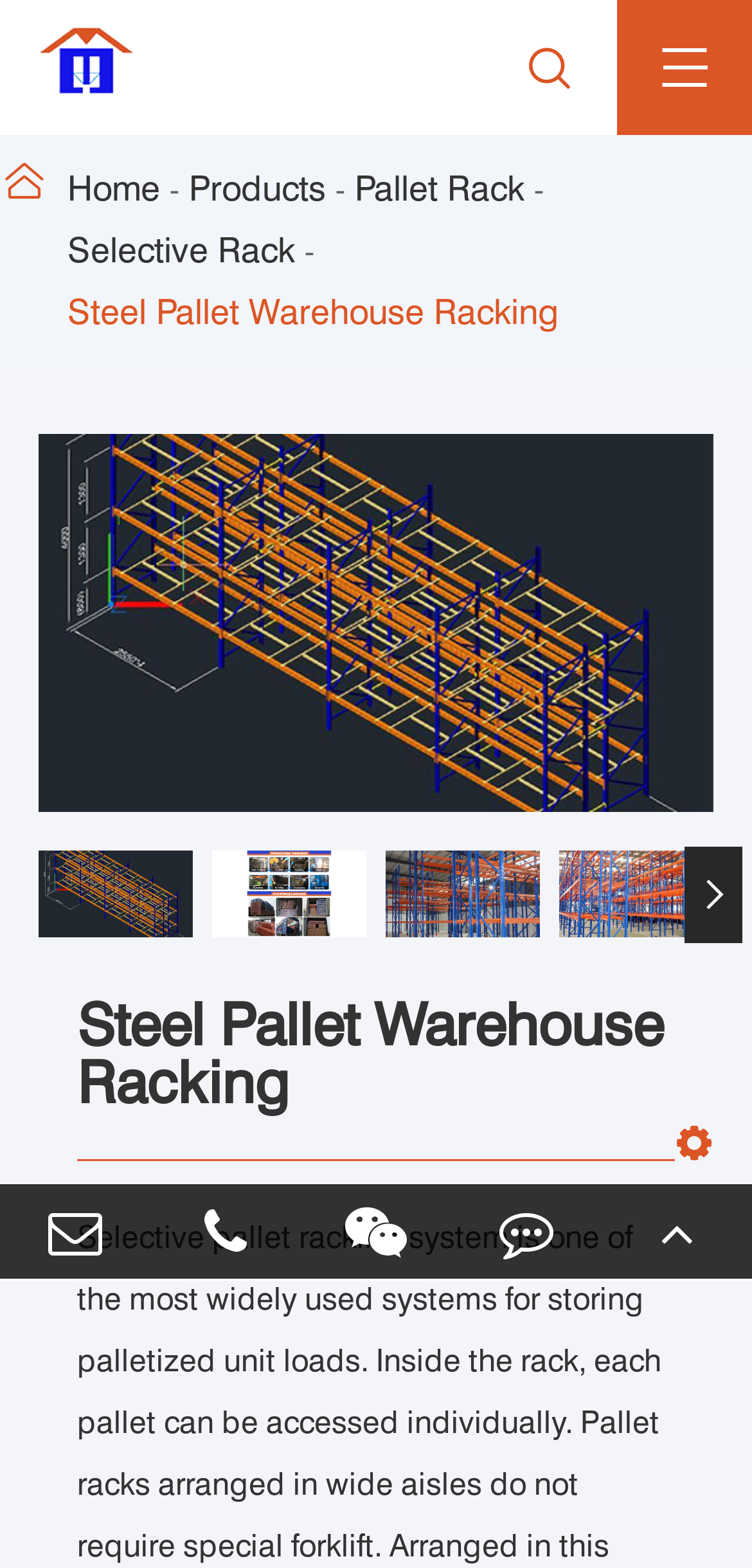Offer a meticulous caption that includes all visible features of the webpage.

The webpage is about Steel Pallet Warehouse Racking, with a focus on providing professional warehouse solutions. At the top left, there is a link to the company's homepage, "Guangzhou Maobang Storage Equipment Co., Ltd.". Next to it, there are several navigation links, including "Home", "Products", "Pallet Rack", "Selective Rack", and "Steel Pallet Warehouse Racking", which are aligned horizontally.

Below the navigation links, there are four images showcasing different aspects of warehouse racking, such as "warehouse racking companies", "warehouse racking company", "buy warehouse racking", and "cheap warehouse racking". These images are arranged horizontally and take up a significant portion of the page.

Above the images, there is a disabled "Previous slide" button and an enabled "Next slide" button, indicating that there are more images to be displayed. The "Next slide" button is located at the top right corner of the page.

The main content of the page is a heading that reads "Steel Pallet Warehouse Racking", which is centered and takes up a significant portion of the page. Below the heading, there are several social media links, including Wechat and Feedback, as well as a "TOP" link that likely takes the user back to the top of the page. The phone number "+8613922701145" is also displayed.

There are several icons scattered throughout the page, including "\ue603", "\ue64c", and "\ue600", which are likely used for decorative or functional purposes.